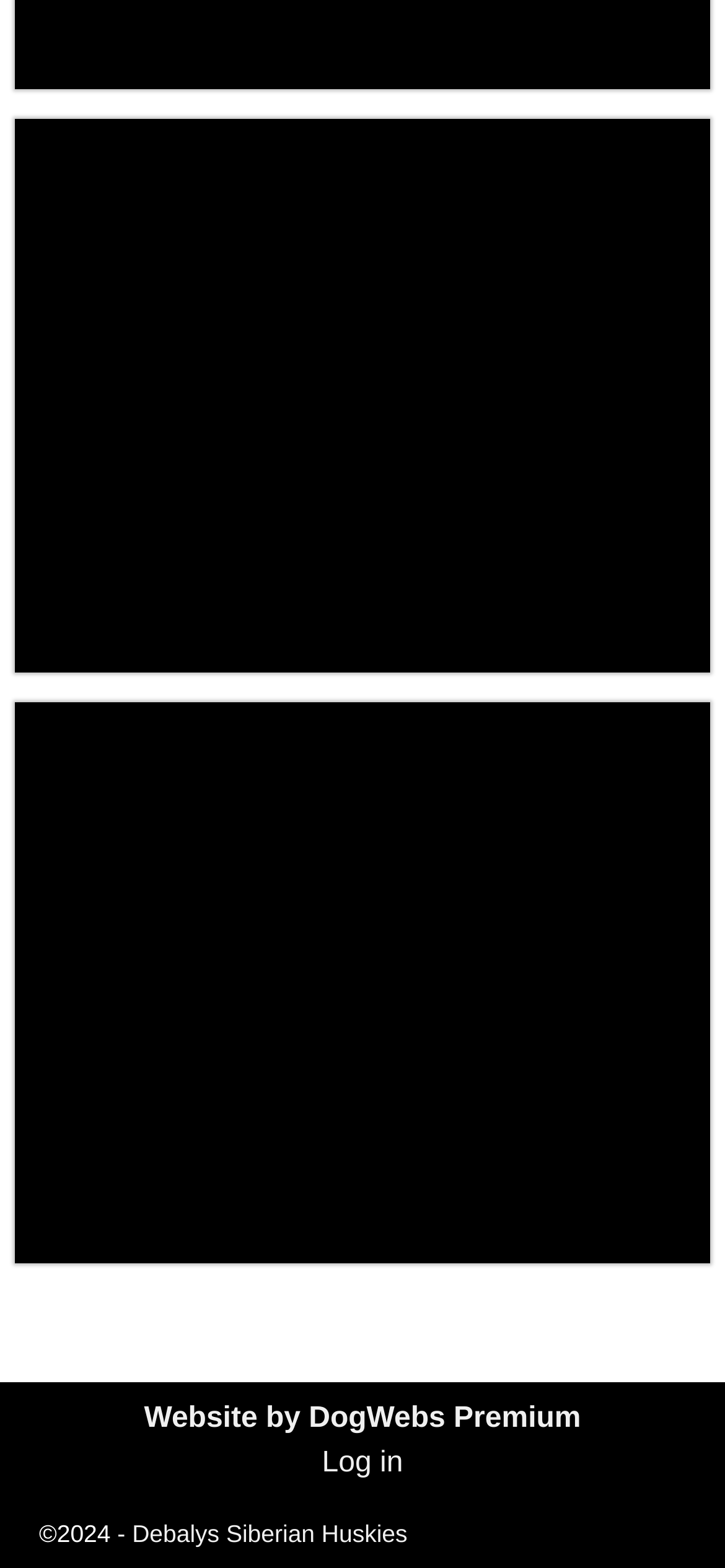How many links are there at the top of the page?
Use the image to answer the question with a single word or phrase.

2